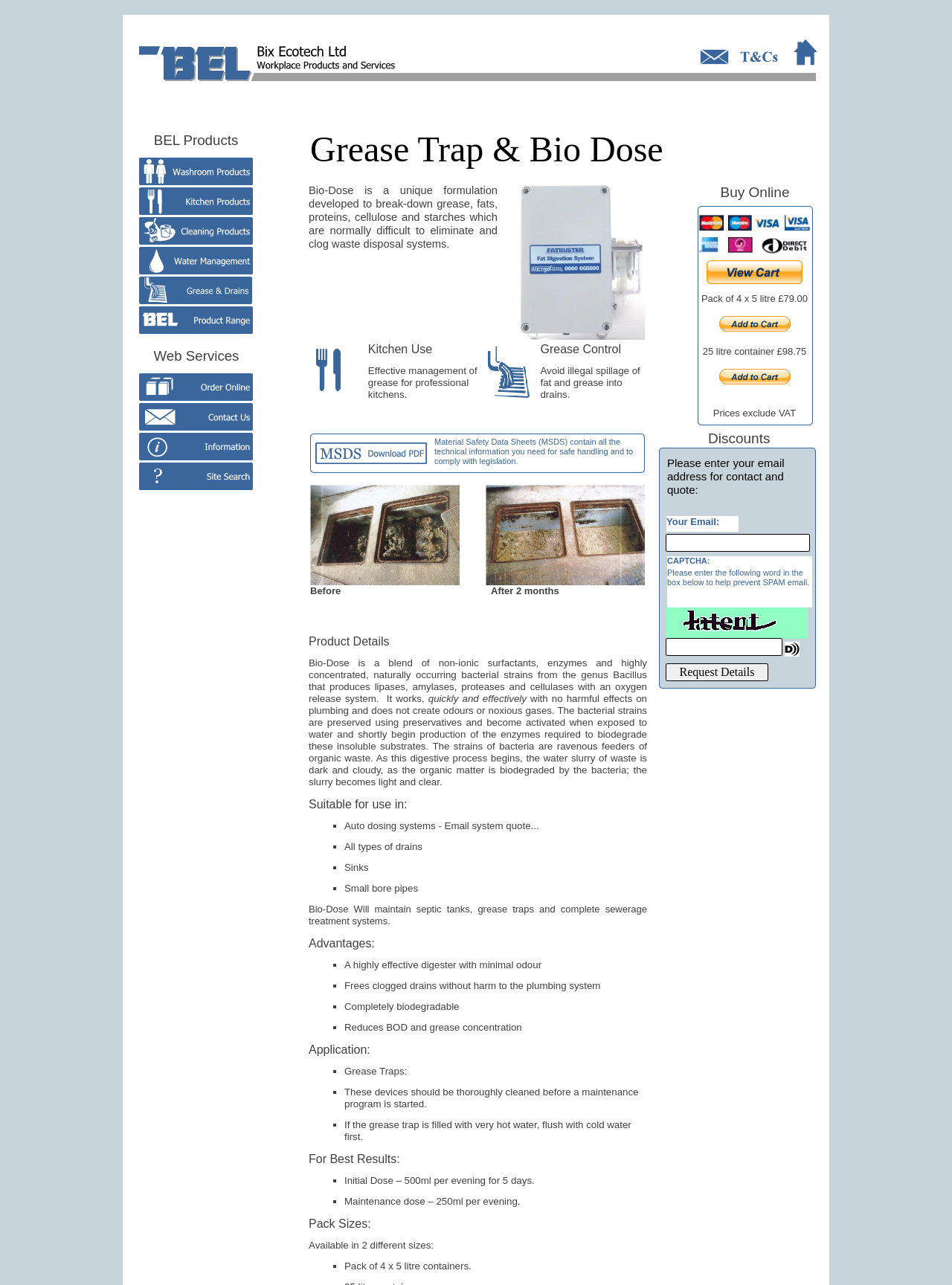Where can Bio Dose be used?
Look at the image and answer the question with a single word or phrase.

Auto dosing systems, drains, sinks, small bore pipes